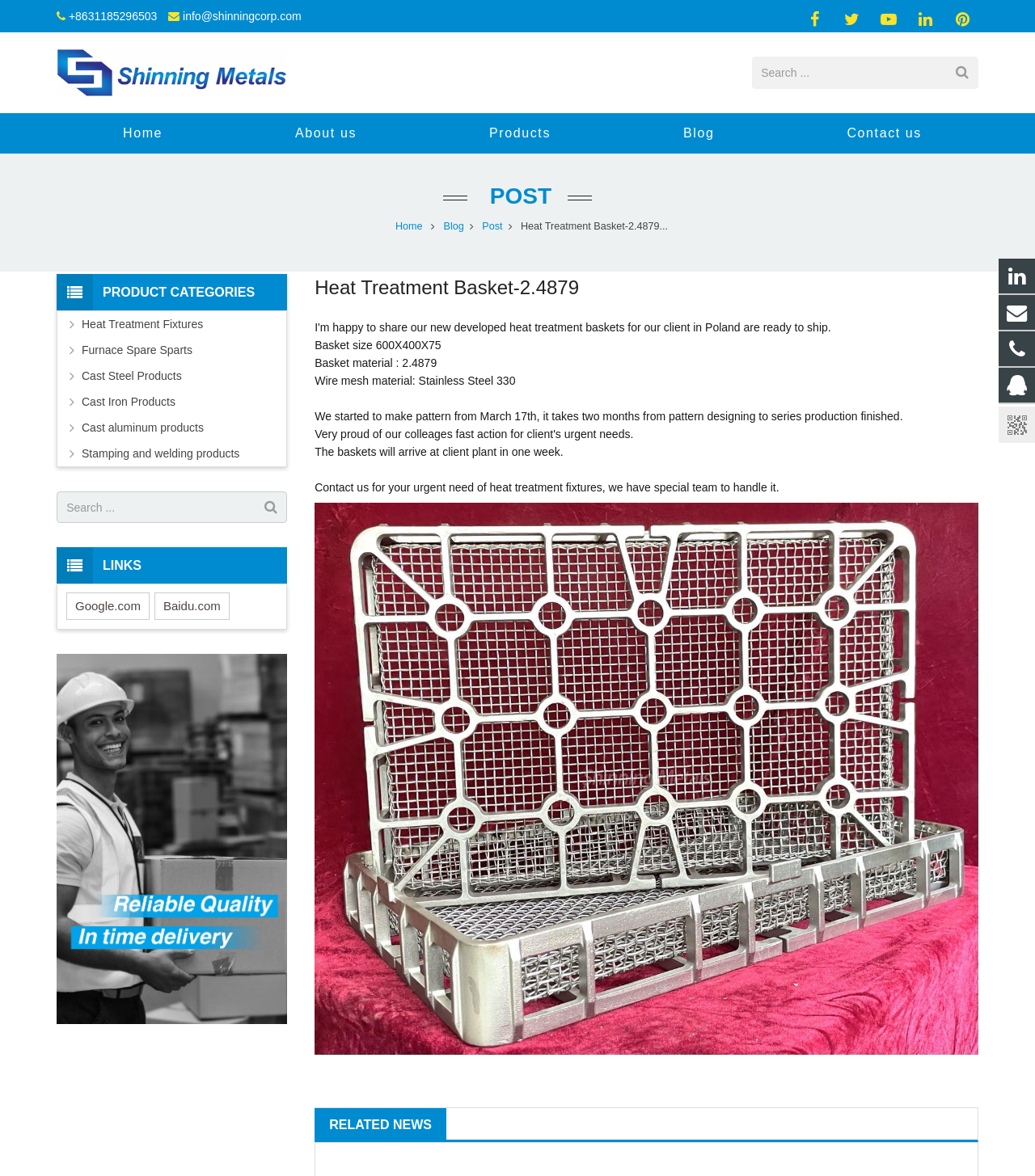Pinpoint the bounding box coordinates of the element you need to click to execute the following instruction: "Learn about heat treatment fixtures". The bounding box should be represented by four float numbers between 0 and 1, in the format [left, top, right, bottom].

[0.079, 0.268, 0.277, 0.283]